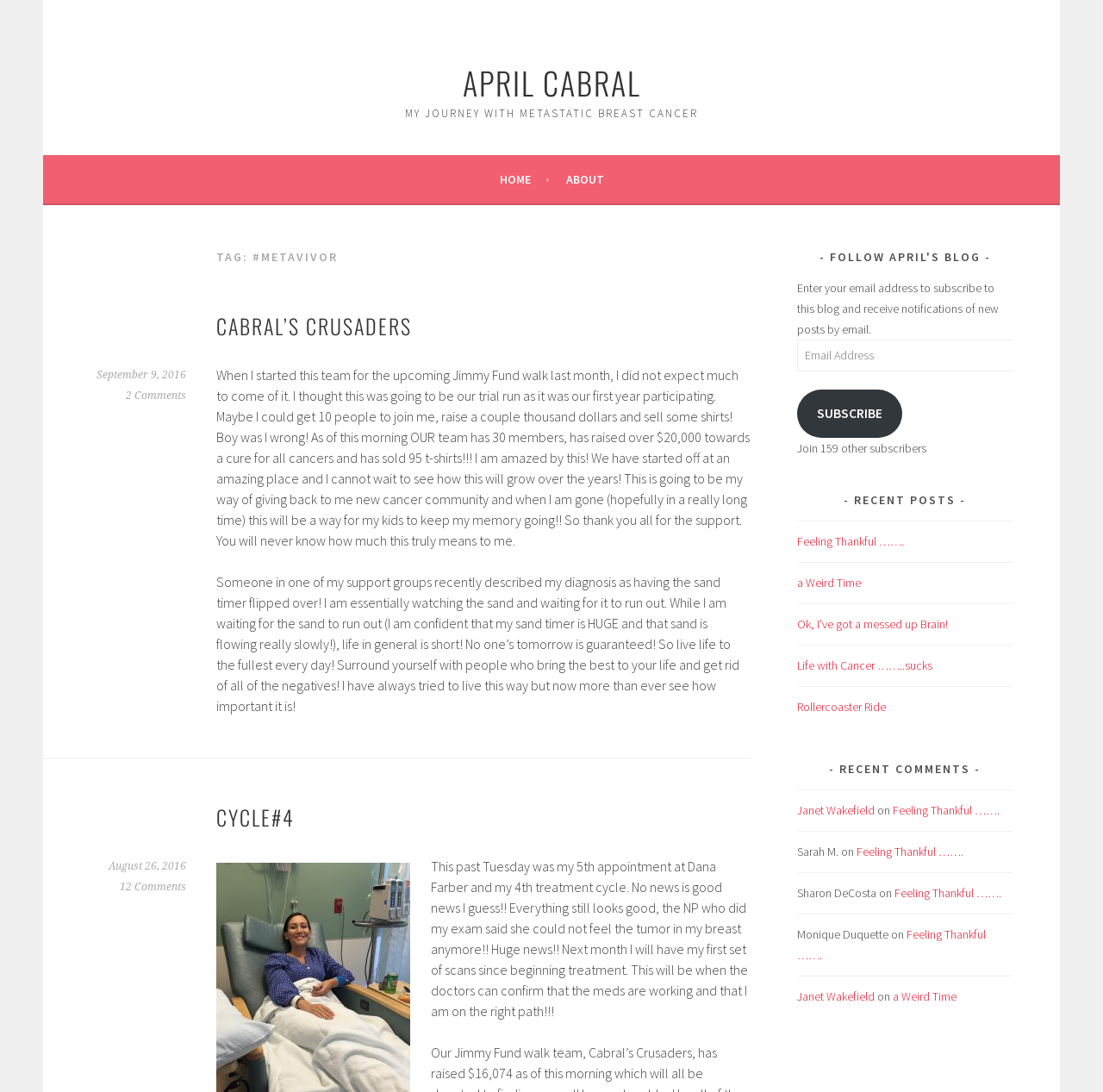What is the purpose of the 'SUBSCRIBE' button?
Answer the question with a single word or phrase by looking at the picture.

To receive notifications of new posts